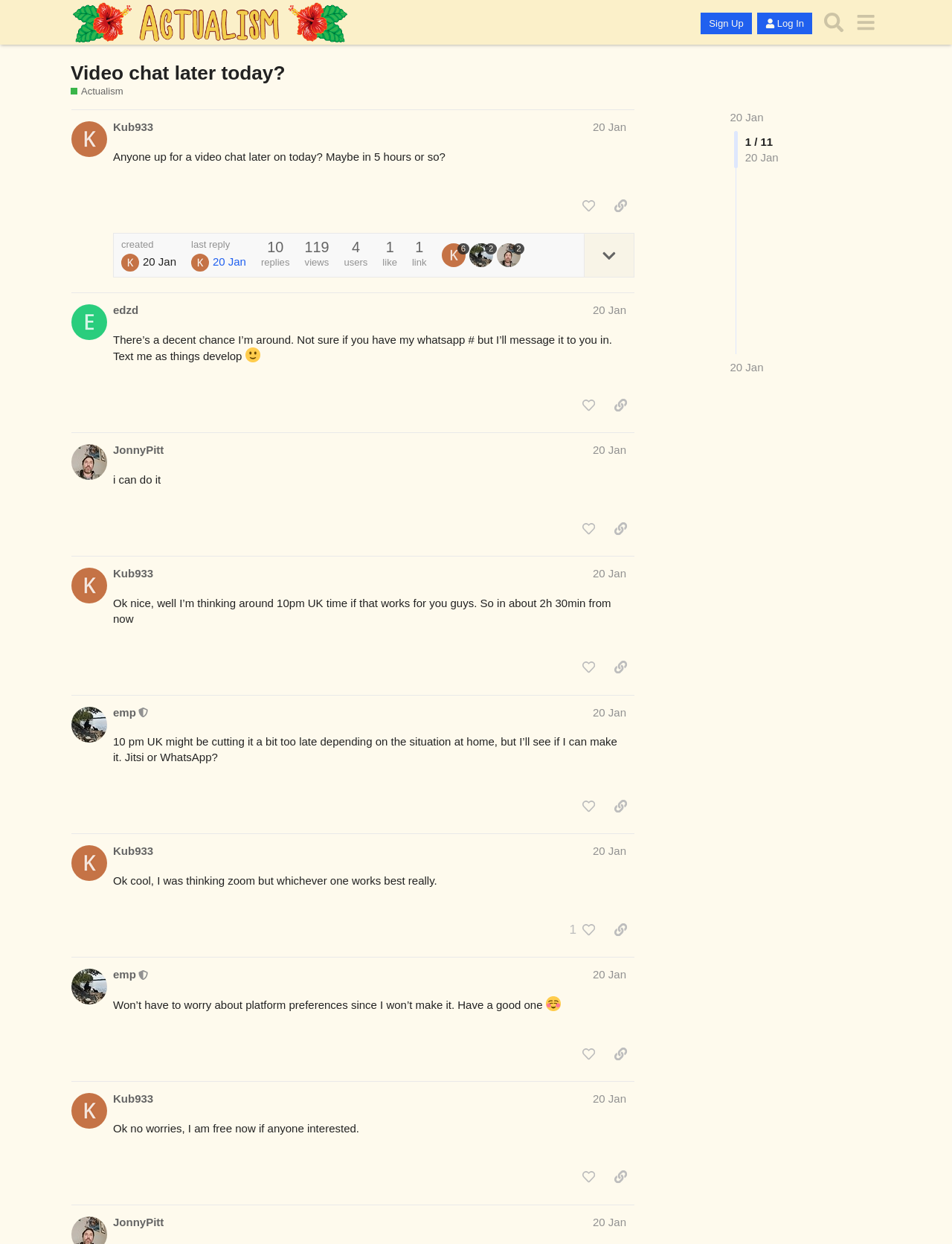Specify the bounding box coordinates for the region that must be clicked to perform the given instruction: "Search".

[0.859, 0.005, 0.892, 0.031]